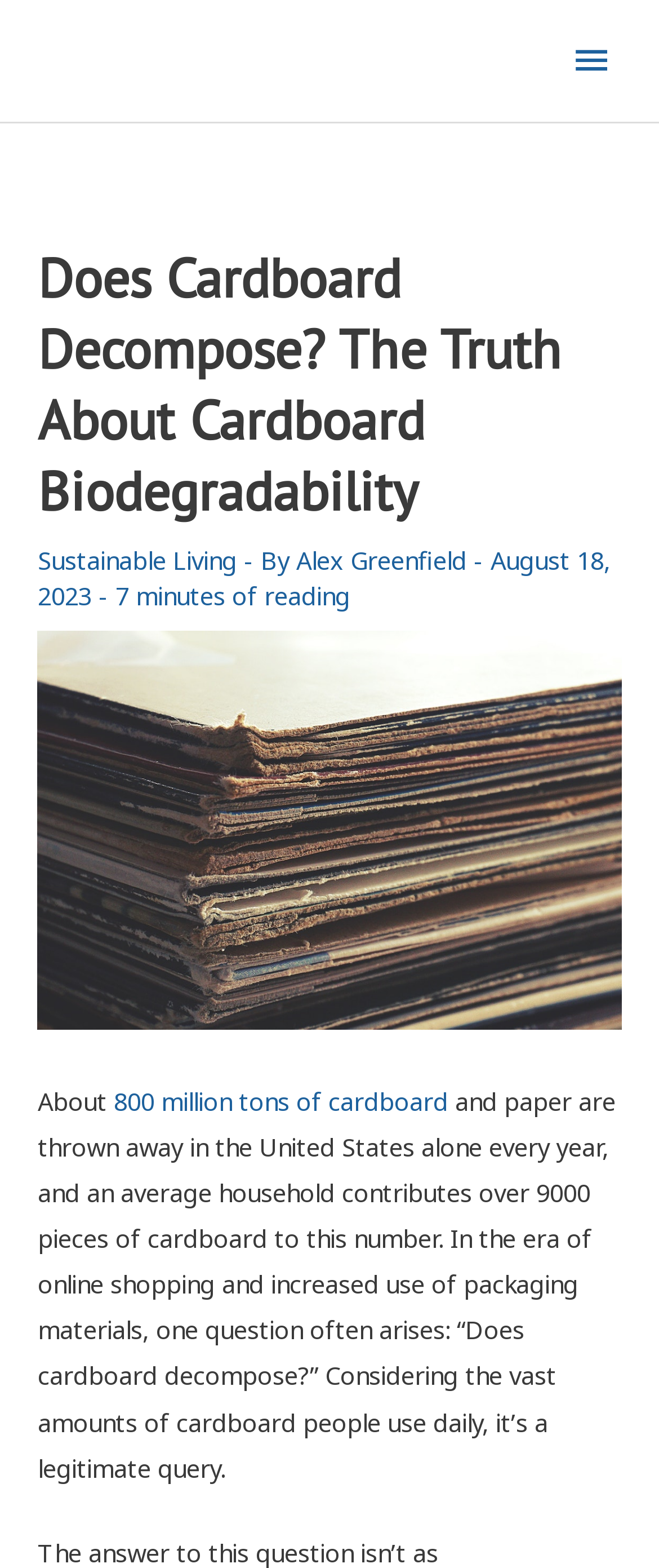Respond concisely with one word or phrase to the following query:
What is the amount of cardboard and paper thrown away in the US every year?

800 million tons